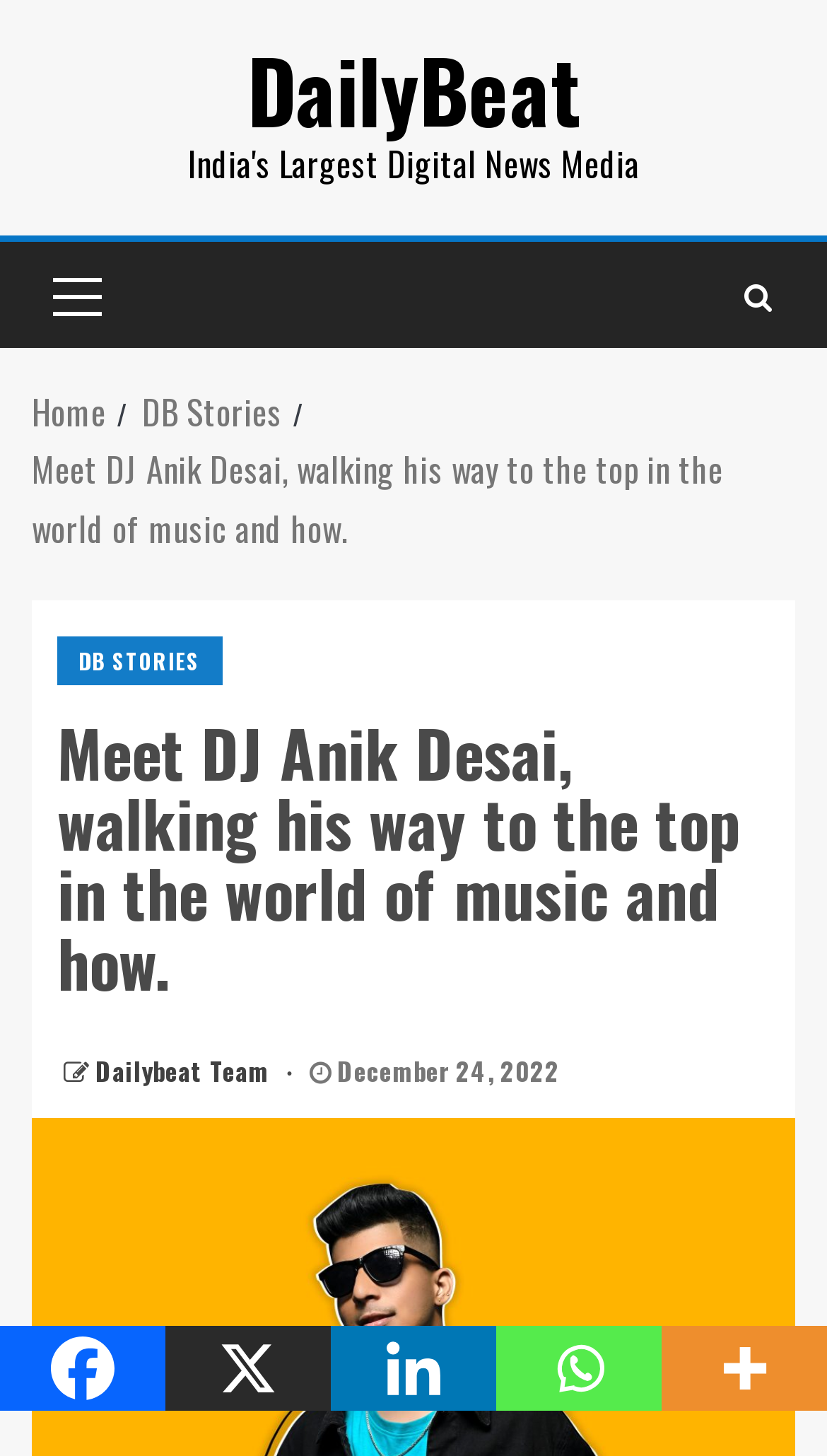Explain in detail what is displayed on the webpage.

The webpage is about an article featuring DJ Anik Desai, with a focus on his journey to the top in the music industry. At the top left of the page, there is a link to "DailyBeat", which is likely the publication's logo or title. Below this, there is a navigation menu with three links: "Home", "DB Stories", and the title of the article itself, "Meet DJ Anik Desai, walking his way to the top in the world of music and how.".

The main content of the page is an article with a heading that matches the title of the page. The article is divided into sections, with a subheading "DB STORIES" at the top. The article's author is credited as "Dailybeat Team" and the publication date is December 24, 2022.

At the bottom of the page, there are five social media links: Facebook, X, Linkedin, Whatsapp, and More. The "More" link has an accompanying image. There is also a search icon (represented by "\uf002") at the top right of the page.

The page has a simple layout, with a clear hierarchy of elements and a focus on the main article content.